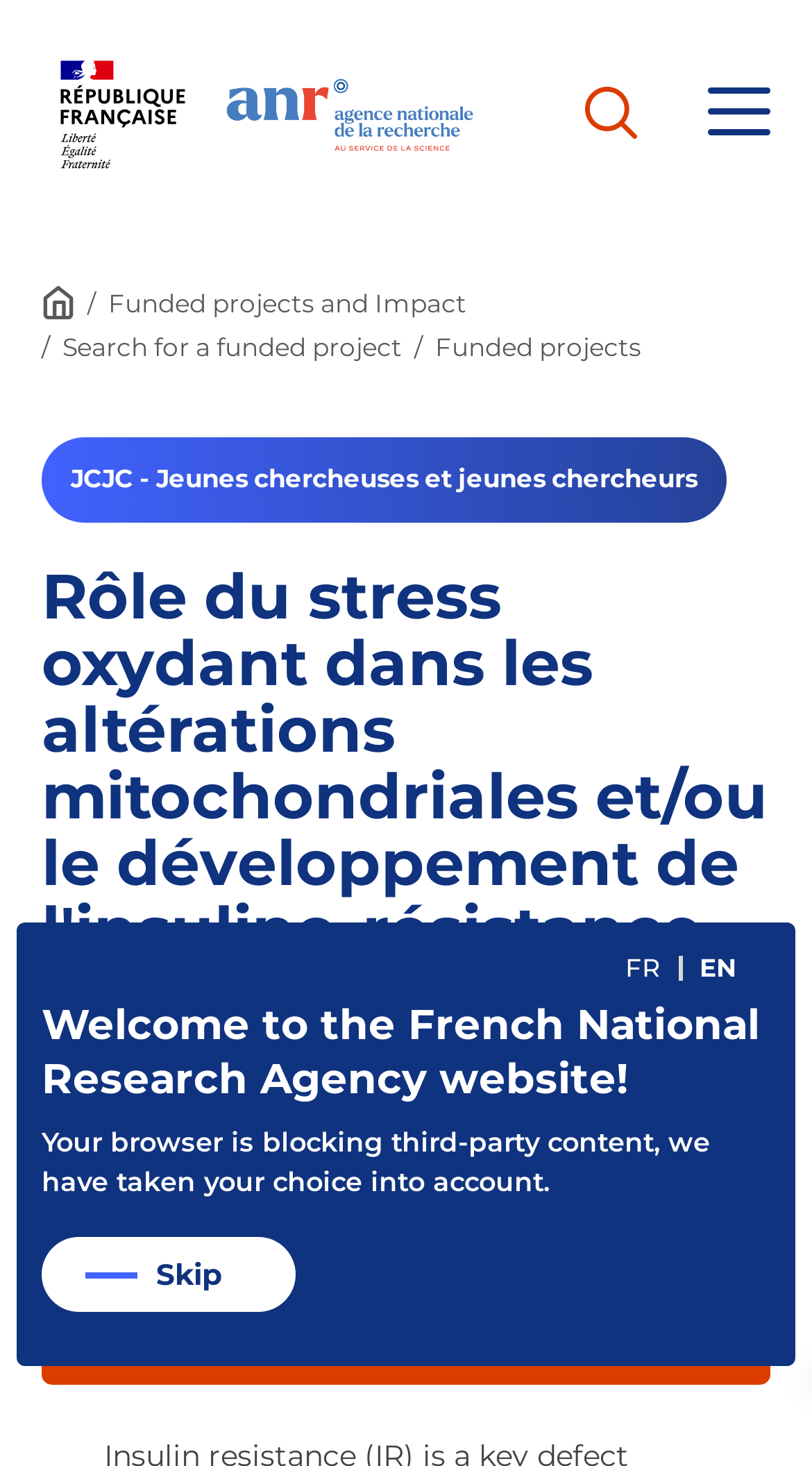Give a concise answer of one word or phrase to the question: 
What is the purpose of the 'Search for a funded project' button?

To search for projects